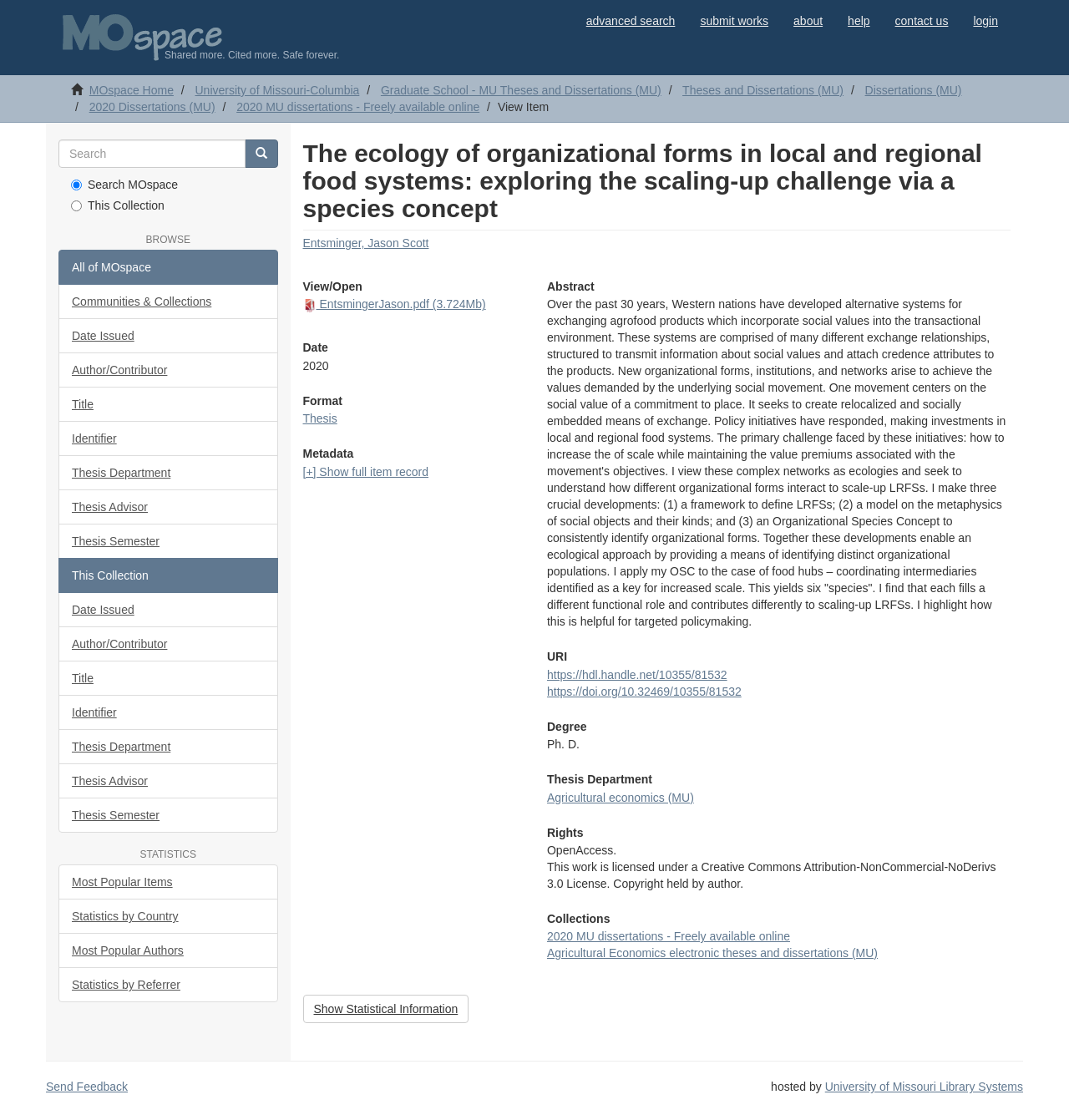Pinpoint the bounding box coordinates of the clickable element to carry out the following instruction: "view item."

[0.466, 0.089, 0.513, 0.101]